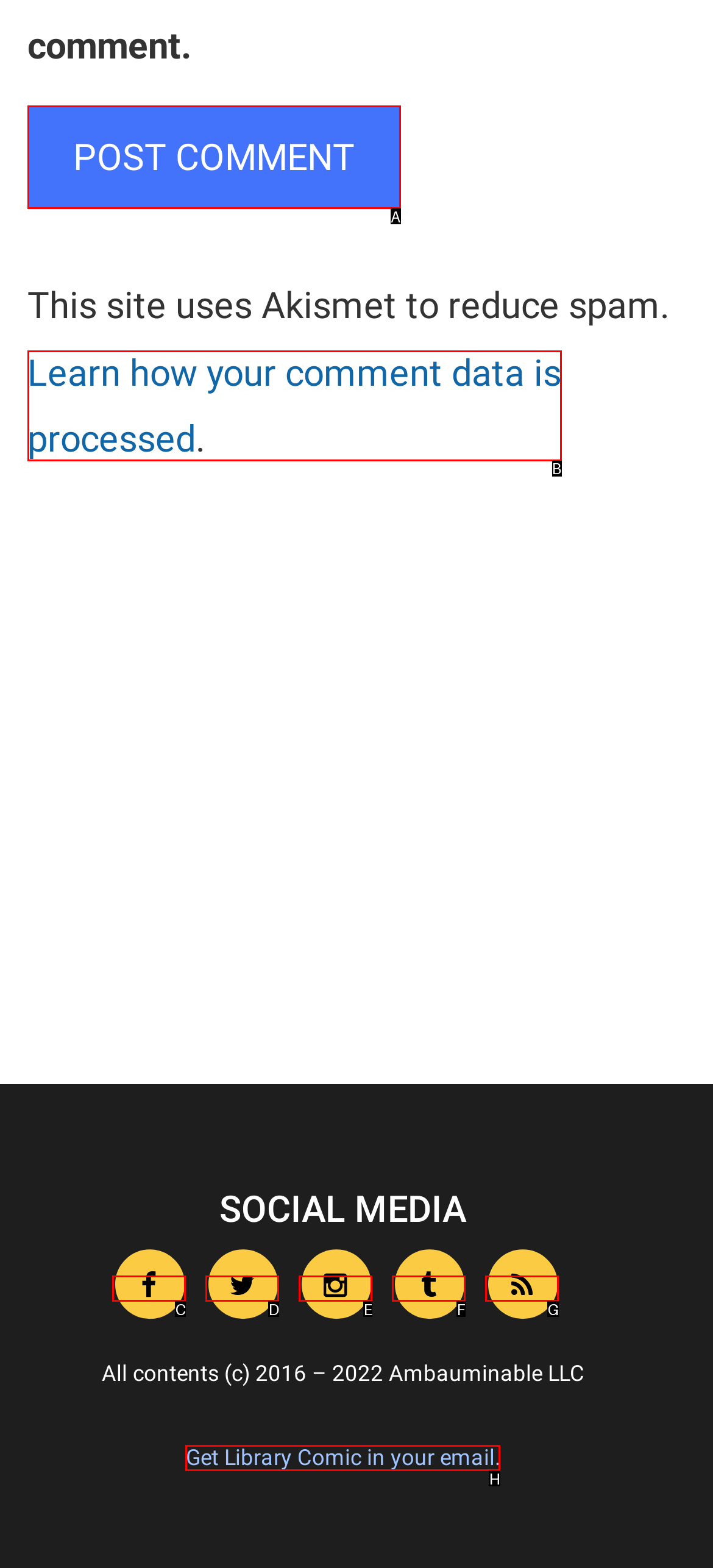Given the description: title="instagram icon", pick the option that matches best and answer with the corresponding letter directly.

E